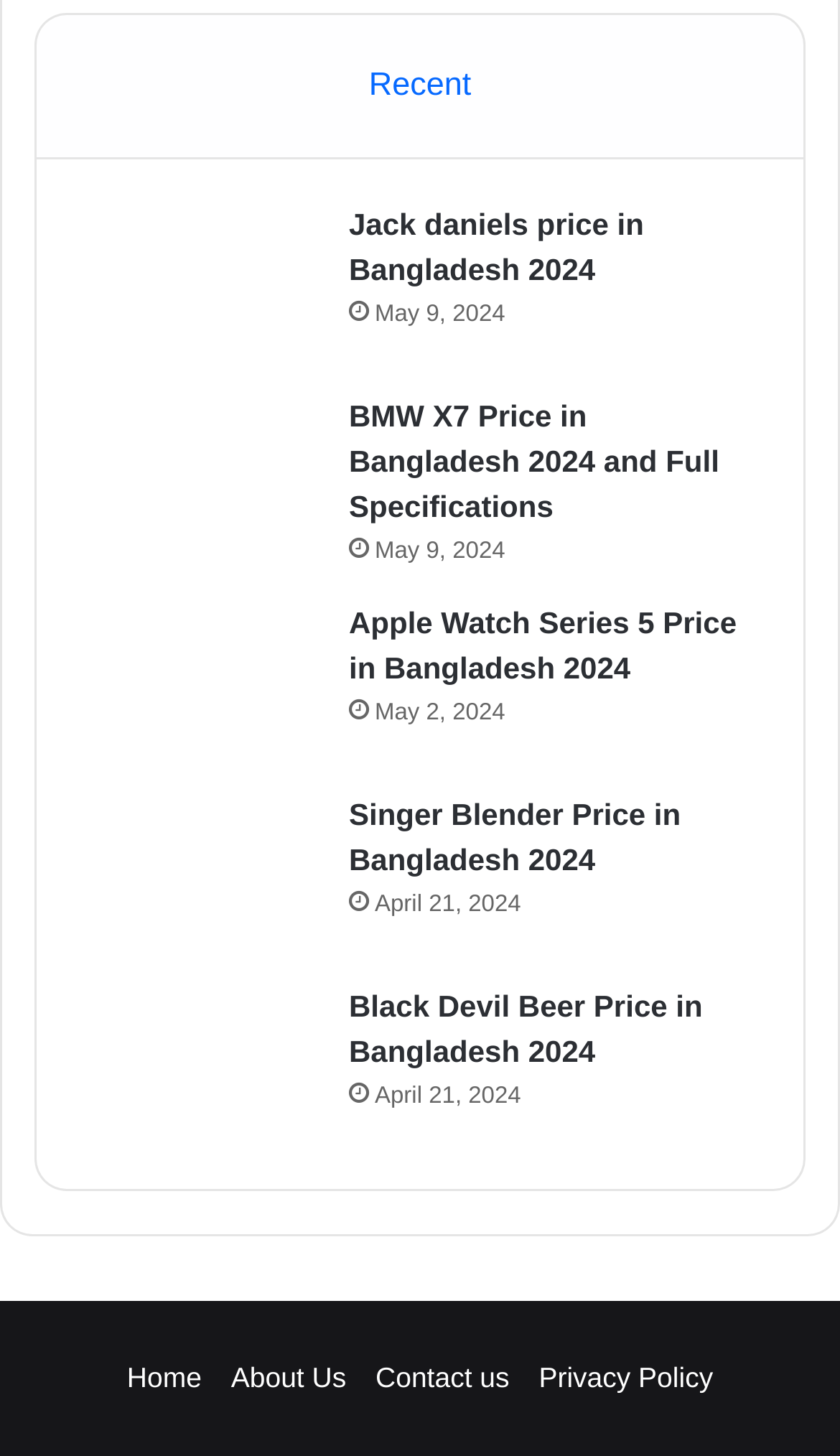Please determine the bounding box coordinates of the element to click in order to execute the following instruction: "Read the 'BMW X7 Price in Bangladesh 2024 and Full Specifications' article". The coordinates should be four float numbers between 0 and 1, specified as [left, top, right, bottom].

[0.095, 0.27, 0.377, 0.381]